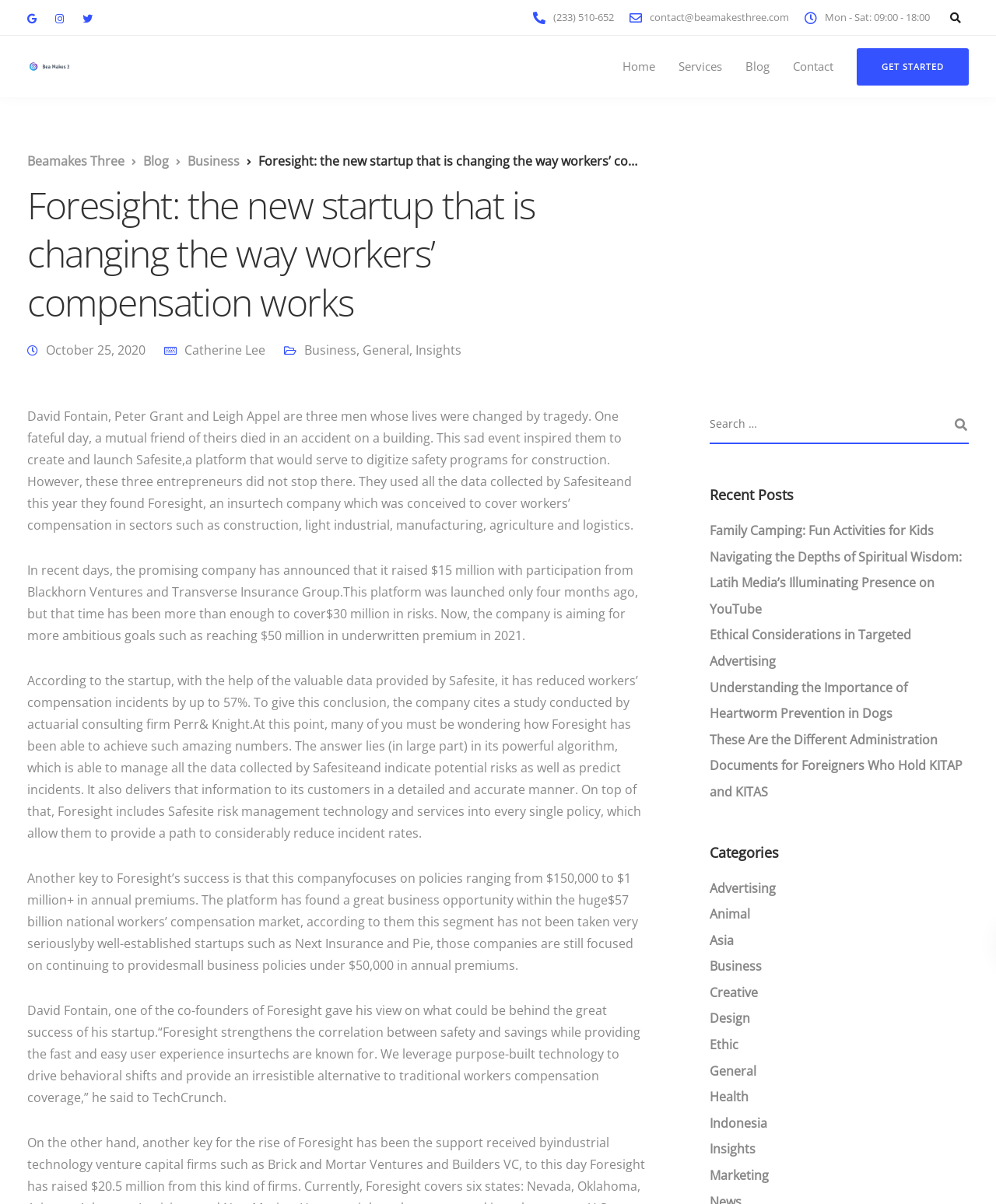Describe in detail what you see on the webpage.

This webpage is about Foresight, a startup that is changing the way workers' compensation works. At the top, there are several social media links and a contact link. Below that, there is a navigation menu with links to "Home", "Services", "Blog", and "Contact". 

On the left side, there is a section with a heading "Foresight: the new startup that is changing the way workers' compensation works" and a brief description of the company. Below that, there are three articles with titles and dates. The articles discuss Foresight's success, its algorithm, and its focus on policies ranging from $150,000 to $1 million+ in annual premiums.

On the right side, there is a search bar and a section with a heading "Recent Posts" that lists several article titles. Below that, there is a section with a heading "Categories" that lists various categories such as "Advertising", "Animal", "Asia", and more.

At the bottom, there is a footer section with links to "About Ekko", "Careers", "Press", "Customer care", and "Contact". There are also additional links to "Services", "Our shop", "Job opportunities", "Calendar of events", and "Location". Furthermore, there are links to "About us", "Terms and conditions", "Privacy policy", "News", and "Contact us" under the heading "Additional links". Finally, there is a list of categories again under the heading "Categories".